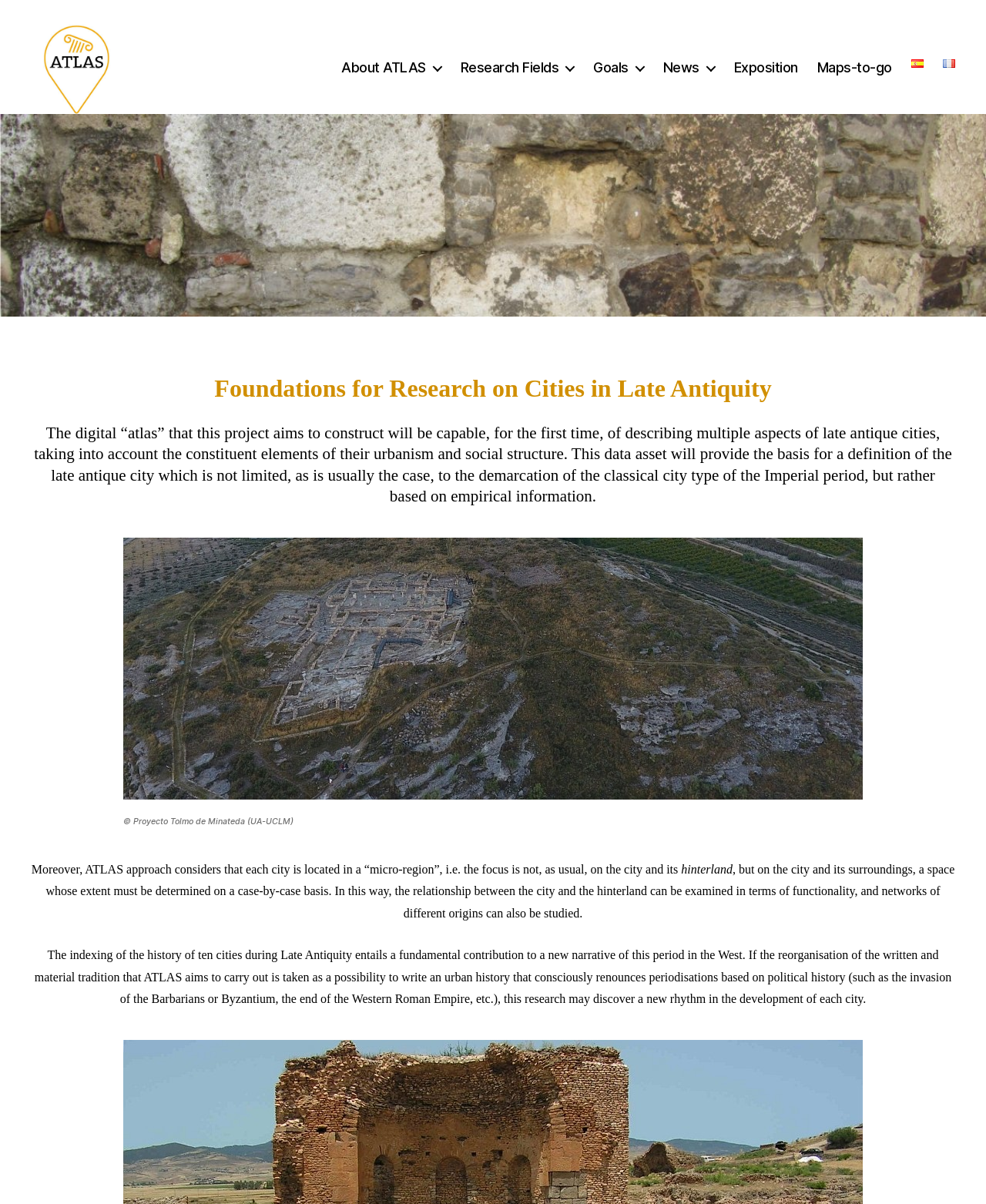From the webpage screenshot, predict the bounding box coordinates (top-left x, top-left y, bottom-right x, bottom-right y) for the UI element described here: Goals

[0.602, 0.049, 0.653, 0.063]